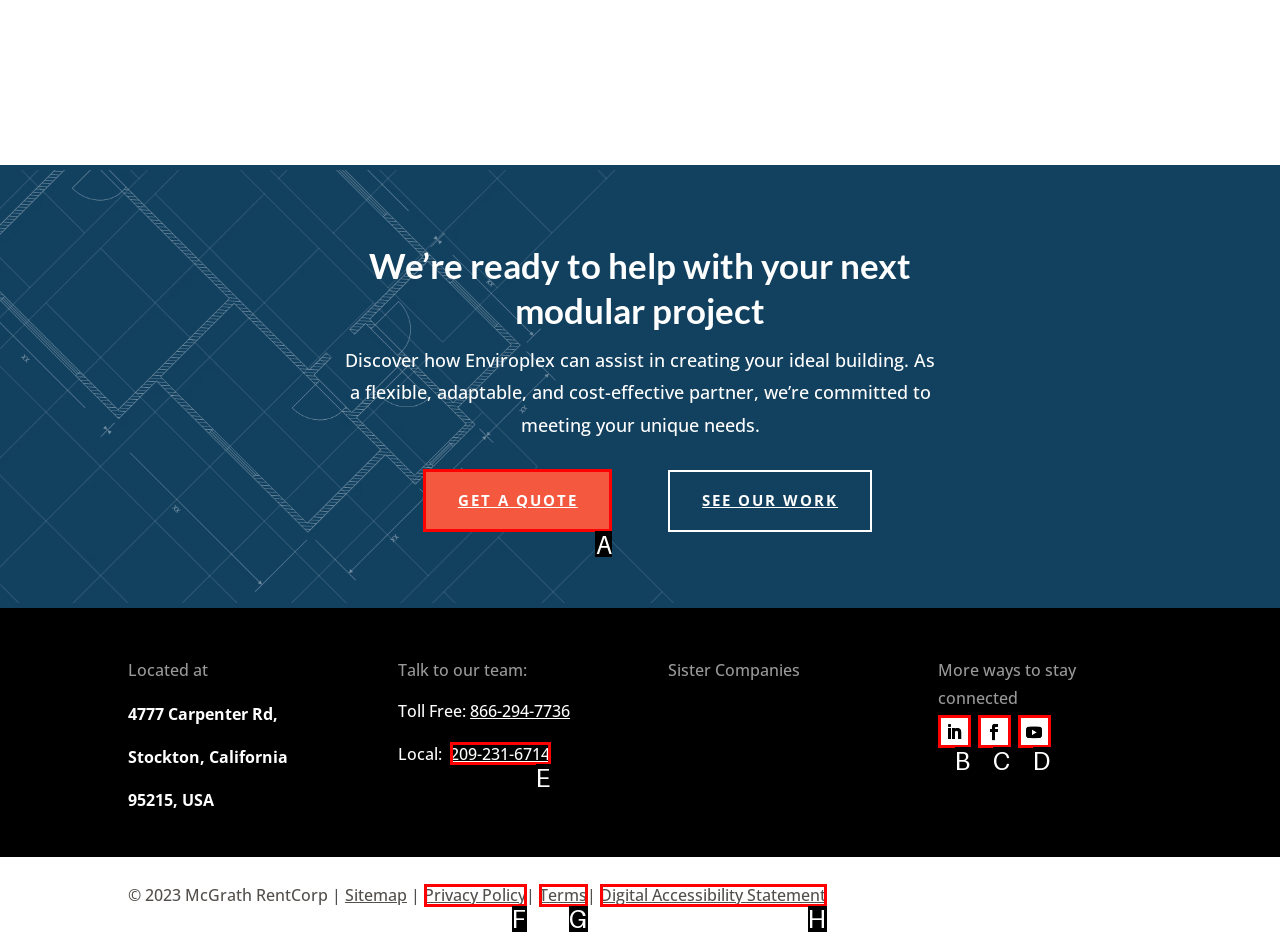Select the HTML element to finish the task: View Projects Reply with the letter of the correct option.

A